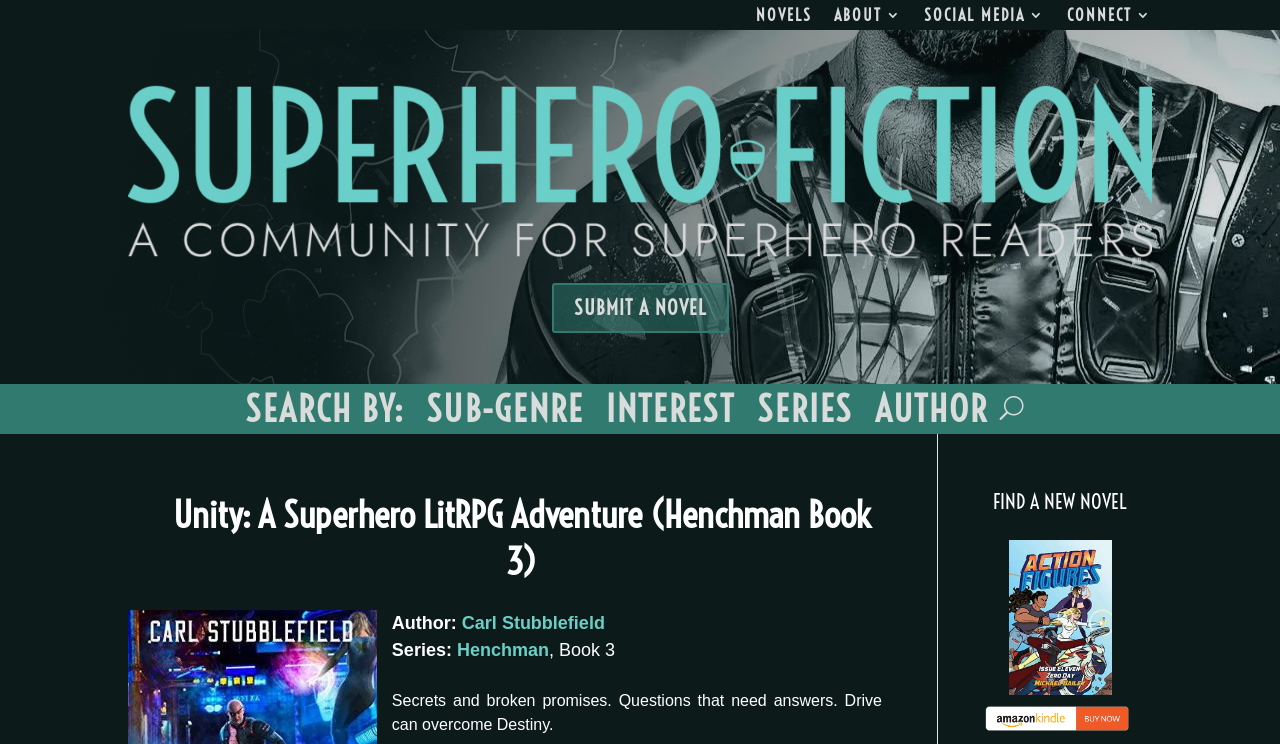What is the author of the book?
Based on the image, answer the question with as much detail as possible.

I found the answer by looking at the 'Author:' label and the corresponding link 'Carl Stubblefield' below the book title 'Unity: A Superhero LitRPG Adventure (Henchman Book 3)'.